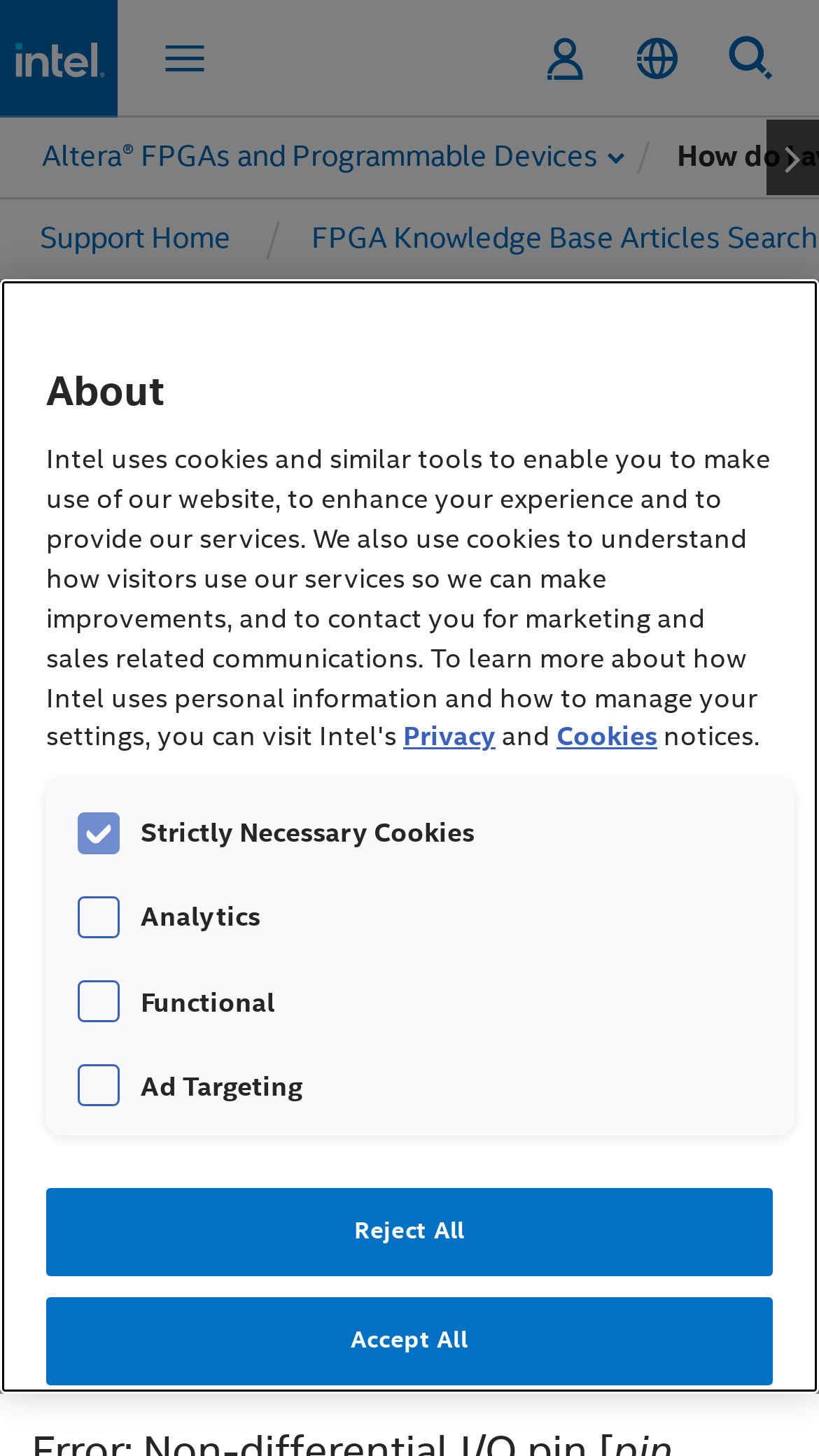Identify the bounding box coordinates for the element that needs to be clicked to fulfill this instruction: "Click the breadcrumb button". Provide the coordinates in the format of four float numbers between 0 and 1: [left, top, right, bottom].

[0.936, 0.082, 1.0, 0.134]